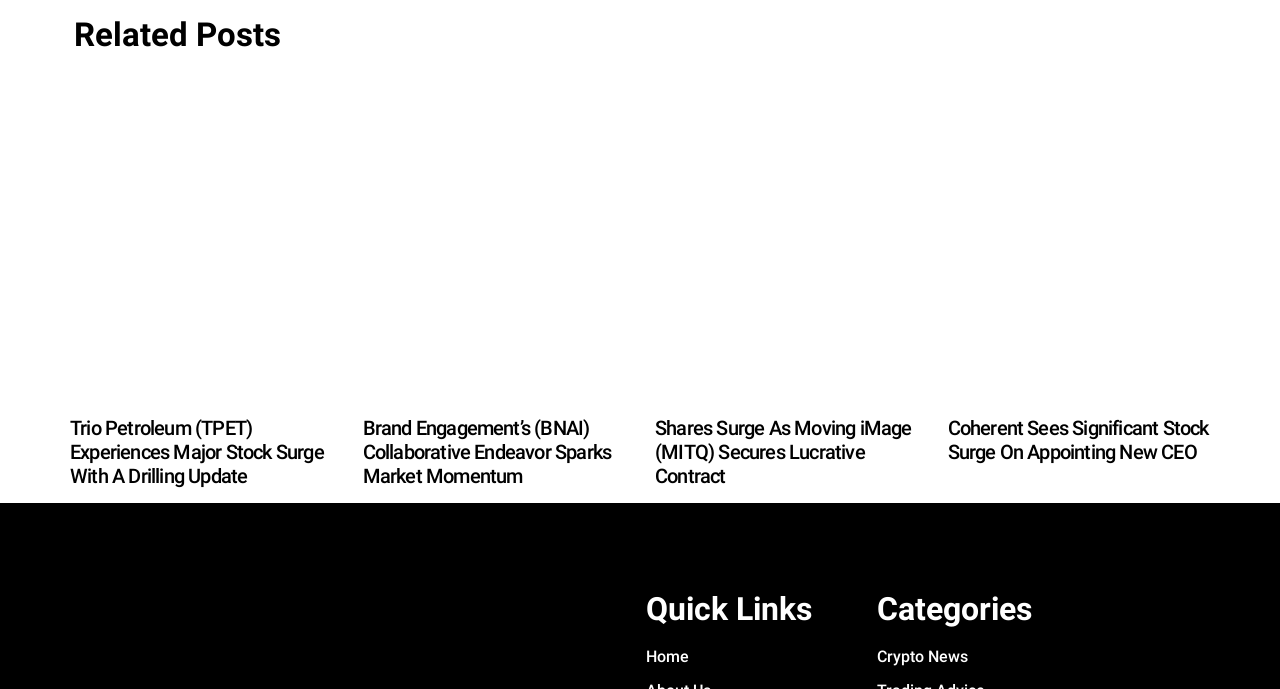Could you determine the bounding box coordinates of the clickable element to complete the instruction: "read Trio Petroleum news"? Provide the coordinates as four float numbers between 0 and 1, i.e., [left, top, right, bottom].

[0.055, 0.604, 0.253, 0.708]